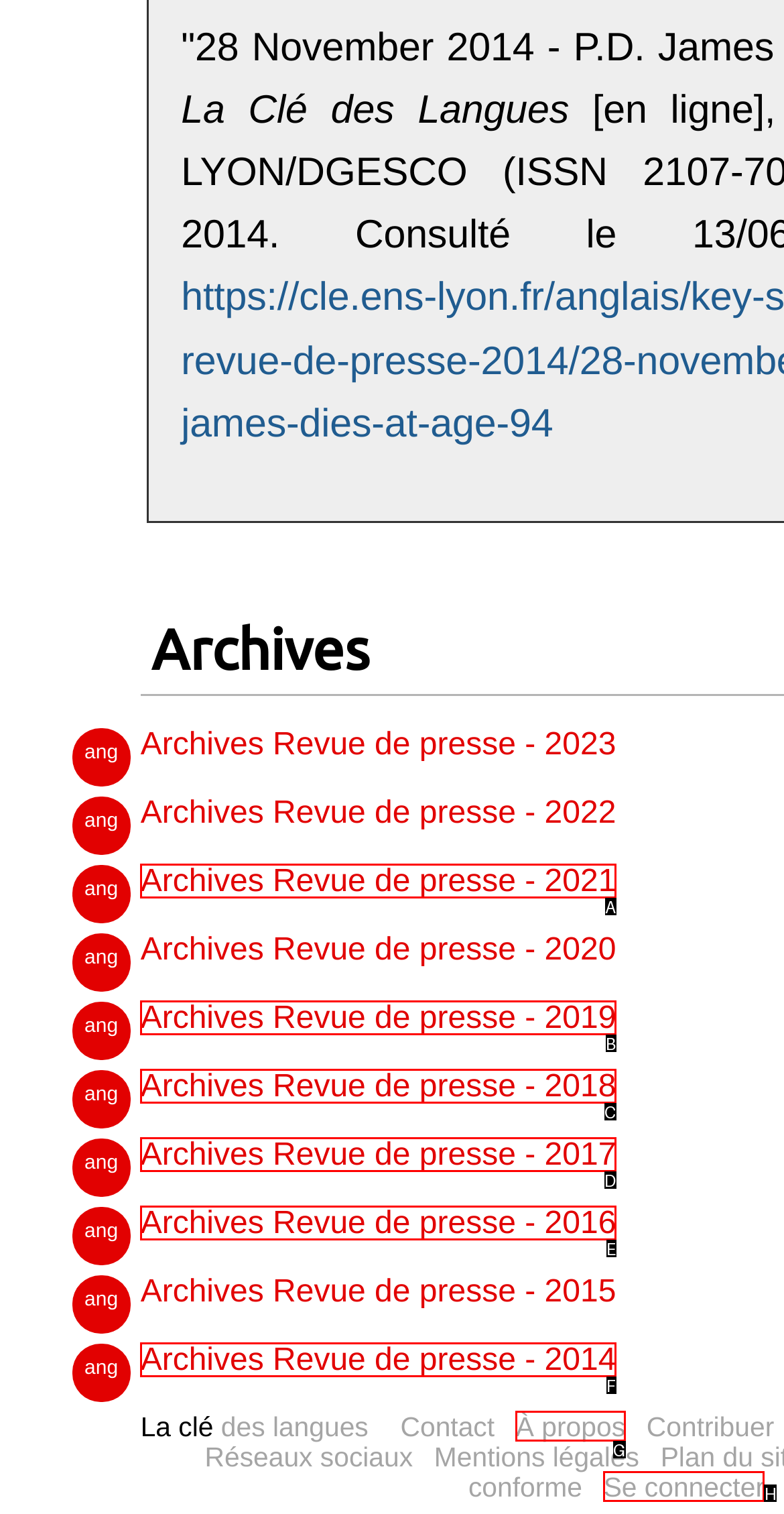Which HTML element matches the description: À propos the best? Answer directly with the letter of the chosen option.

G